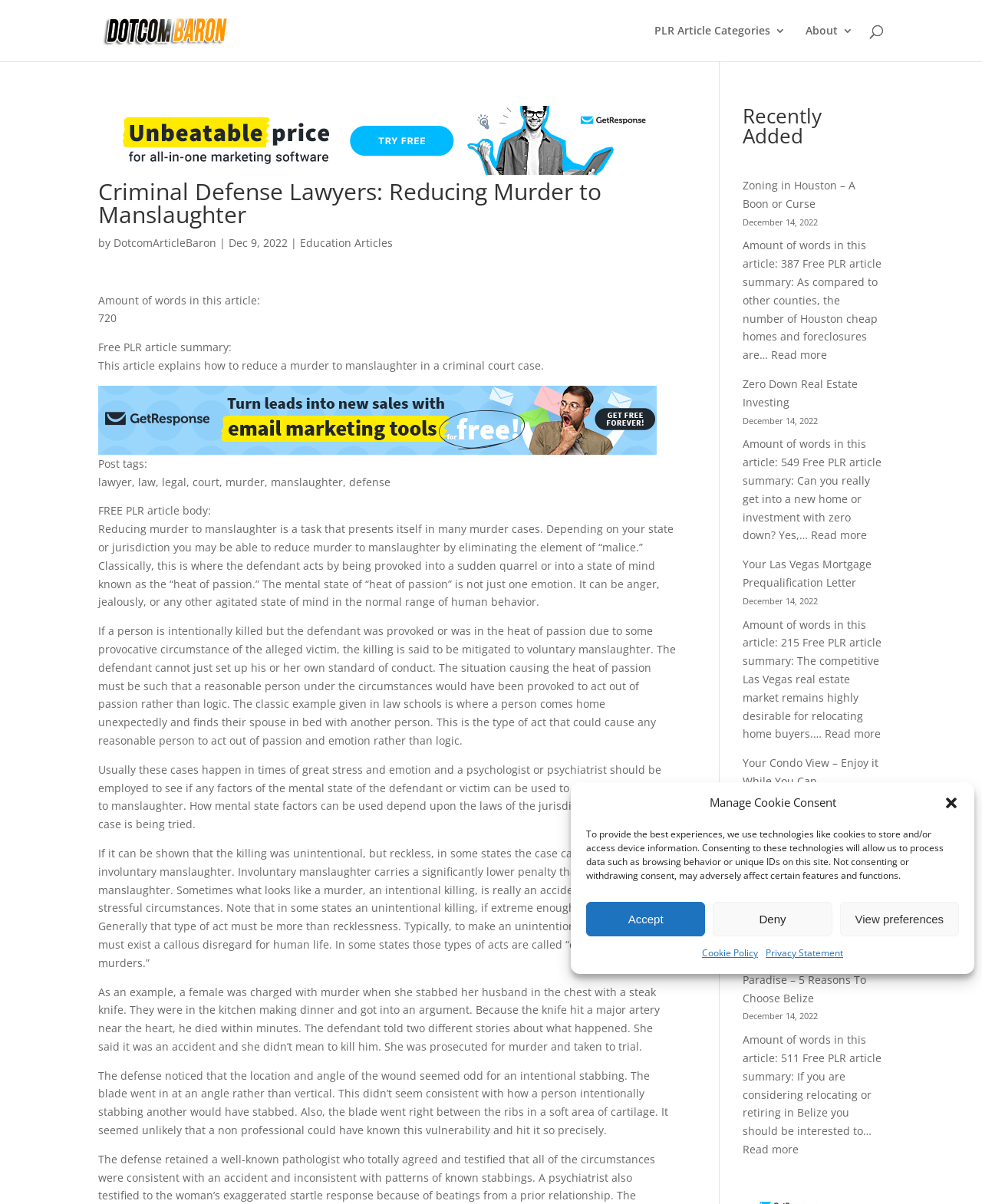Provide a comprehensive description of the webpage.

This webpage is a free PLR article directory, with a focus on criminal defense lawyers and reducing murder to manslaughter. At the top, there is a dialog box for managing cookie consent, with buttons to accept, deny, or view preferences. Below this, there is a link to the Free PLR Article Directory and an image of the directory.

On the left side of the page, there is a search bar and a link to "All-in-one software" with an accompanying image. Below this, there is a heading that reads "Criminal Defense Lawyers: Reducing Murder to Manslaughter" followed by the author's name, date, and post tags.

The main content of the page is an article that explains how to reduce a murder to manslaughter in a criminal court case. The article is divided into several paragraphs, with a summary at the top. The text is accompanied by a few links, including one to "Turn leads into sales with free email marketing tools" with an image.

On the right side of the page, there is a section titled "Recently Added" with links to several other articles, including "Zoning in Houston – A Boon or Curse", "Zero Down Real Estate Investing", "Your Las Vegas Mortgage Prequalification Letter", "Your Condo View – Enjoy it While You Can", and "You Deserve To Retire In Paradise – 5 Reasons To Choose Belize". Each article has a brief summary and a link to read more.